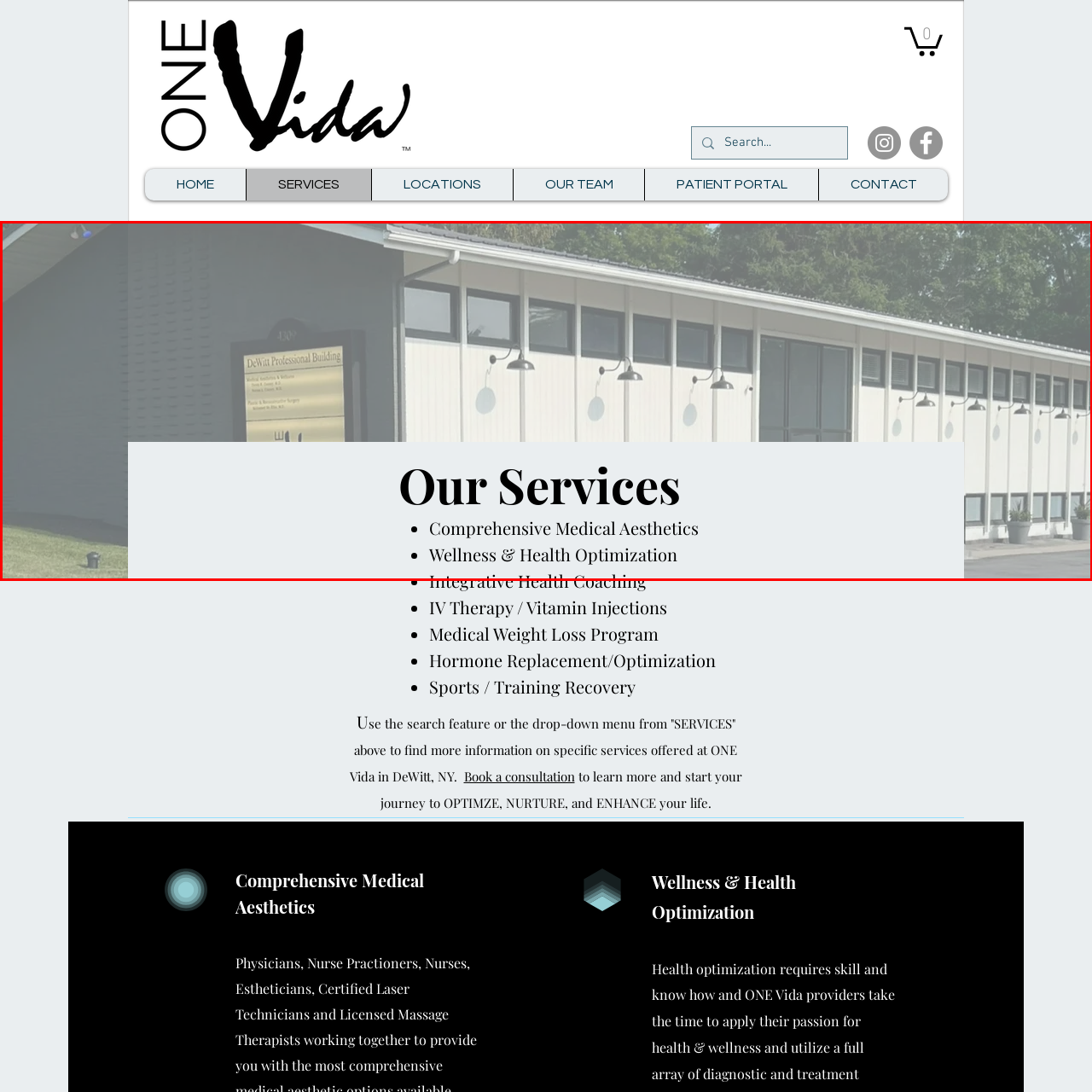How many services are listed in the image?
Scrutinize the image inside the red bounding box and provide a detailed and extensive answer to the question.

The caption highlights the key services provided by ONE Vida, including Comprehensive Medical Aesthetics, Wellness & Health Optimization, and Integrative Health Coaching, which are three services listed in the image.